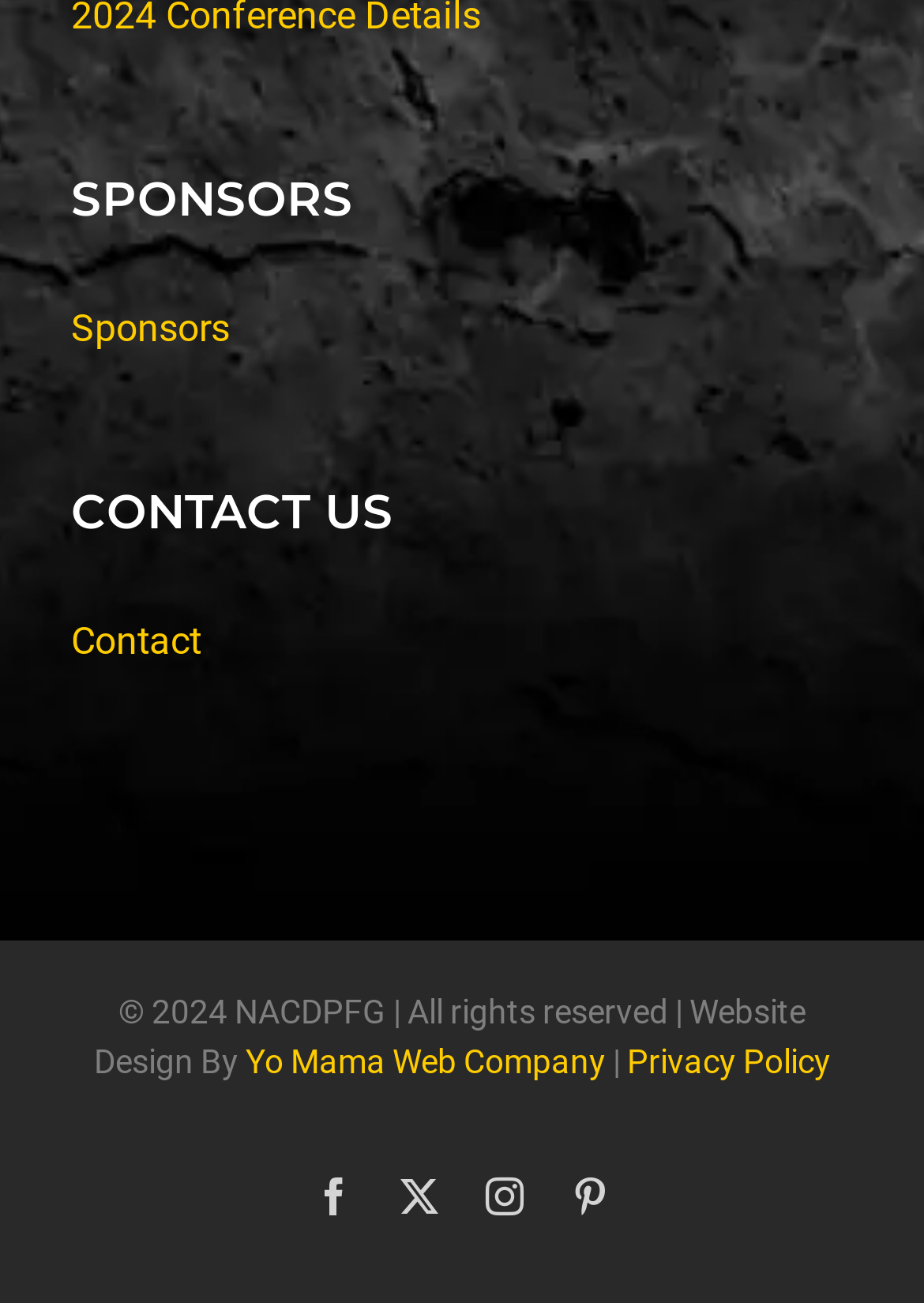Determine the bounding box coordinates of the area to click in order to meet this instruction: "Check privacy policy".

[0.678, 0.8, 0.899, 0.829]